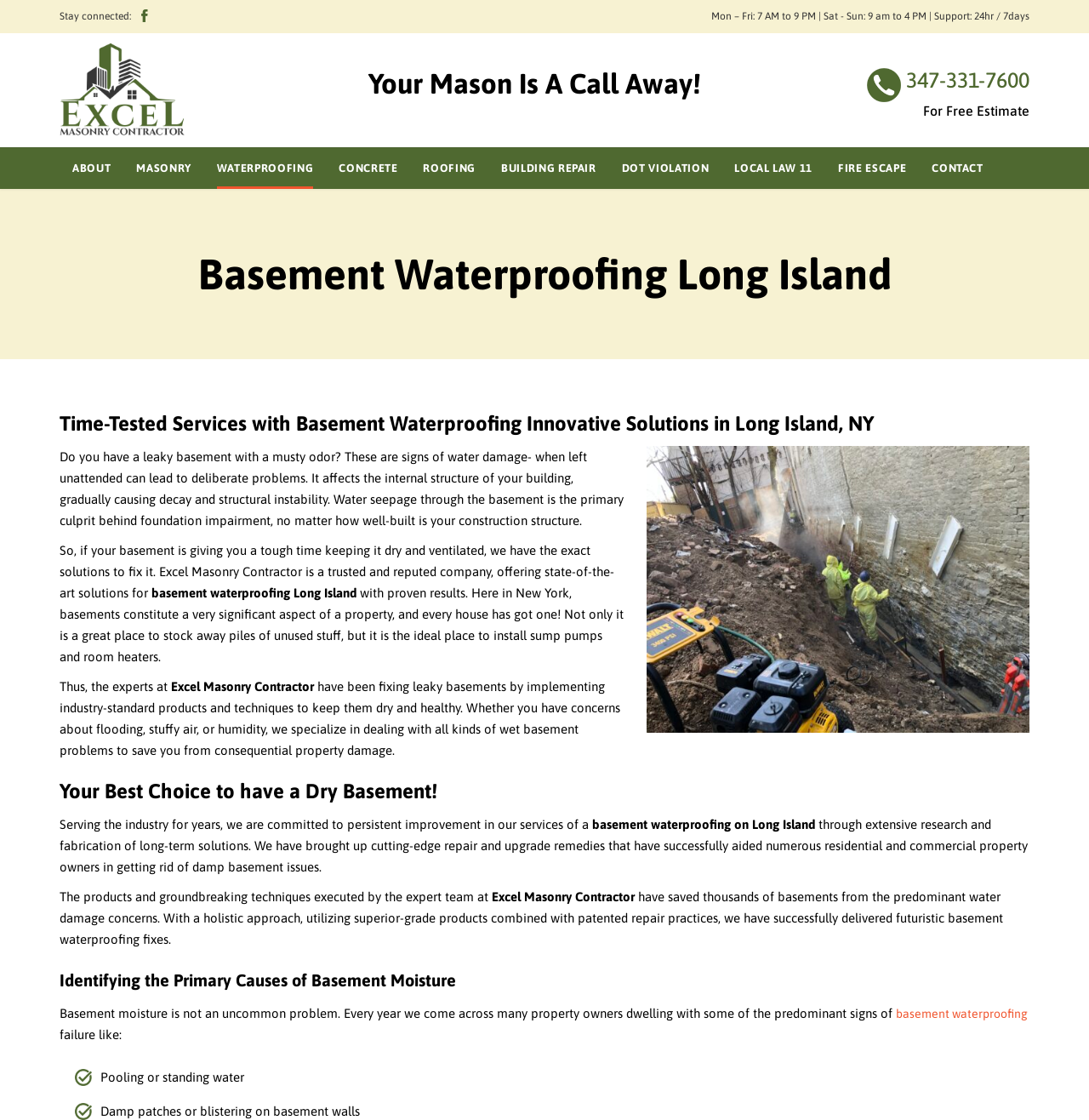Determine the bounding box coordinates of the clickable region to follow the instruction: "Call the phone number".

[0.796, 0.054, 0.945, 0.082]